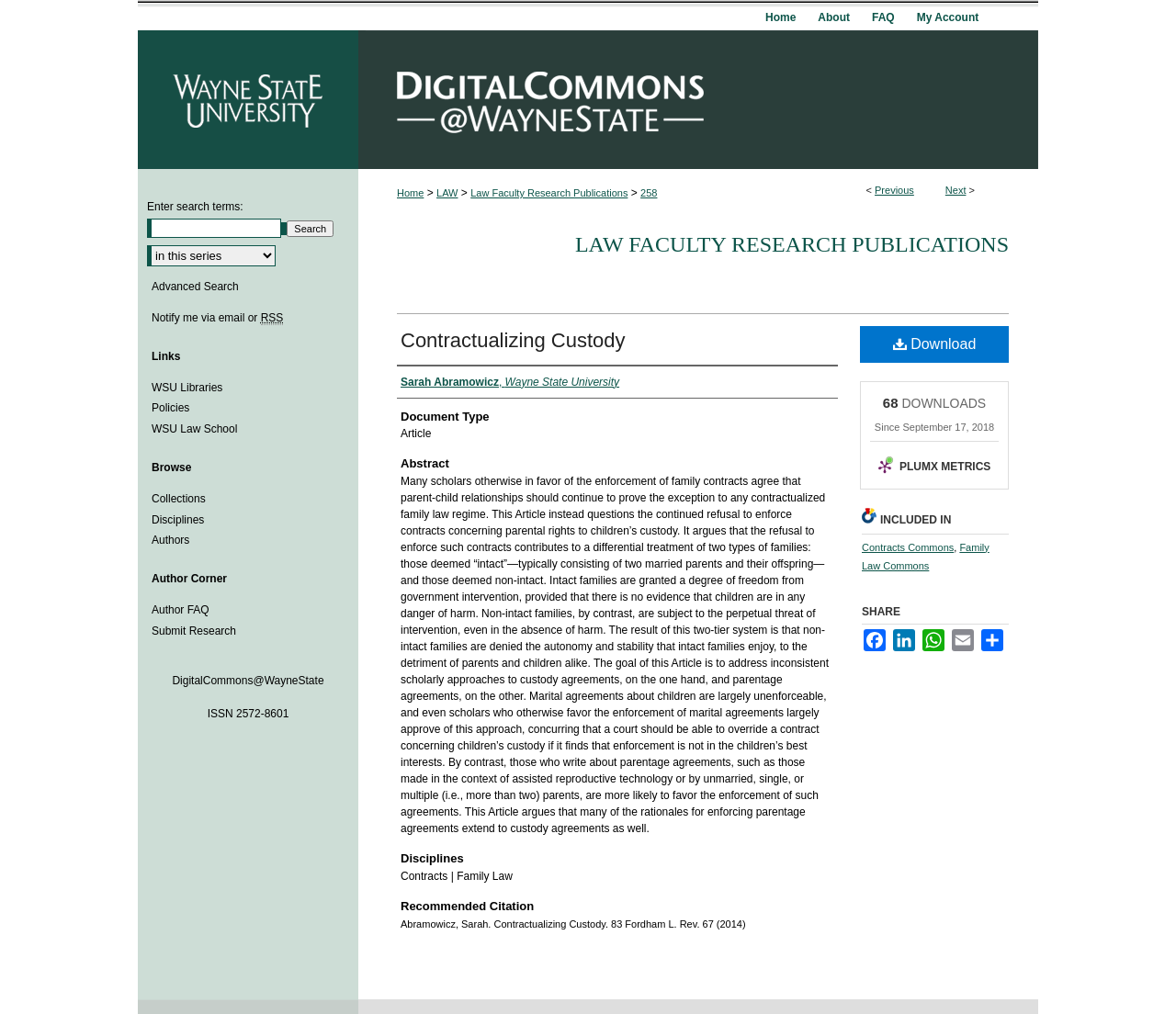Using the description: "Contractualizing Custody", determine the UI element's bounding box coordinates. Ensure the coordinates are in the format of four float numbers between 0 and 1, i.e., [left, top, right, bottom].

[0.341, 0.324, 0.532, 0.347]